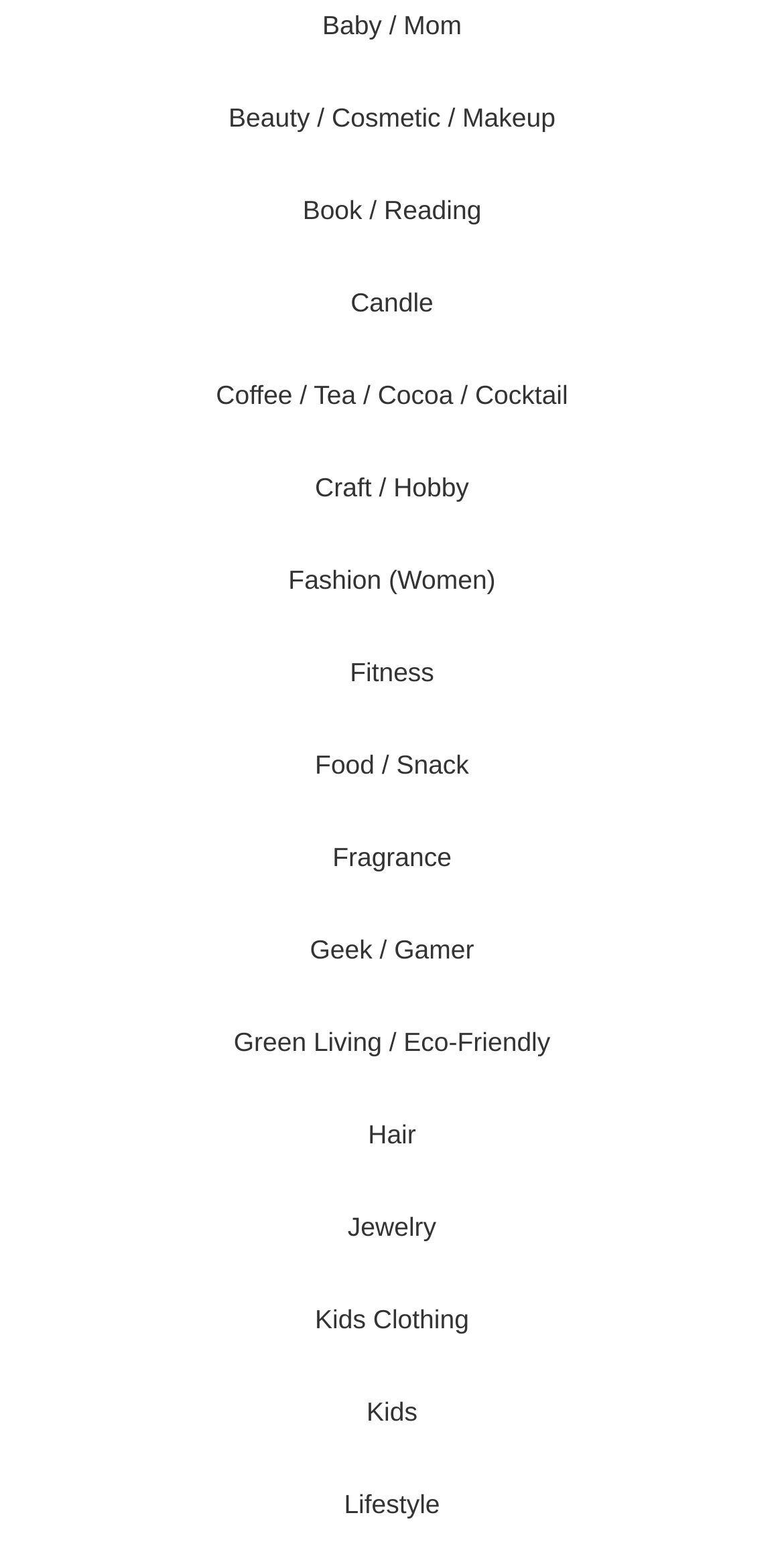What is the topmost category?
Give a detailed explanation using the information visible in the image.

I compared the y1 coordinates of the bounding boxes of each link and found that the link 'Baby / Mom' has the smallest y1 value, which means it is located at the top of the webpage.